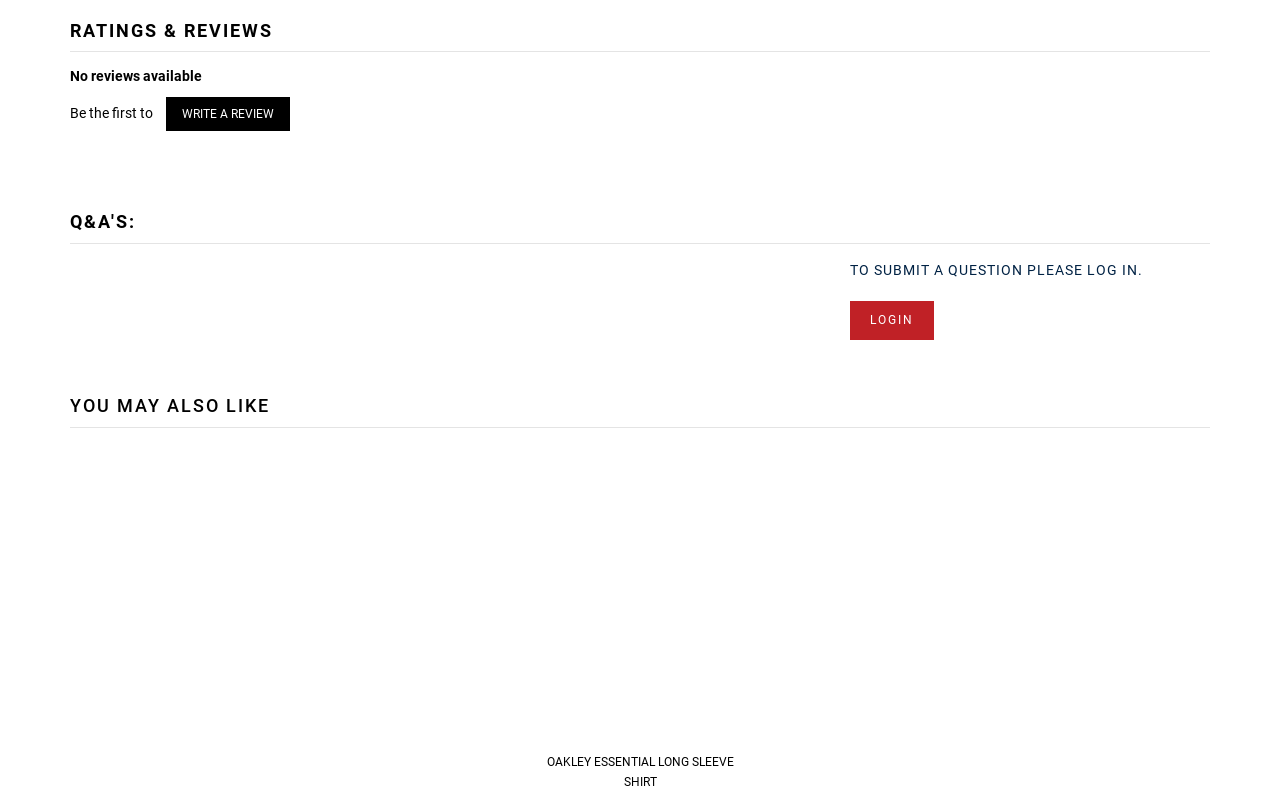Please find the bounding box coordinates of the element's region to be clicked to carry out this instruction: "Write a review".

[0.13, 0.072, 0.227, 0.114]